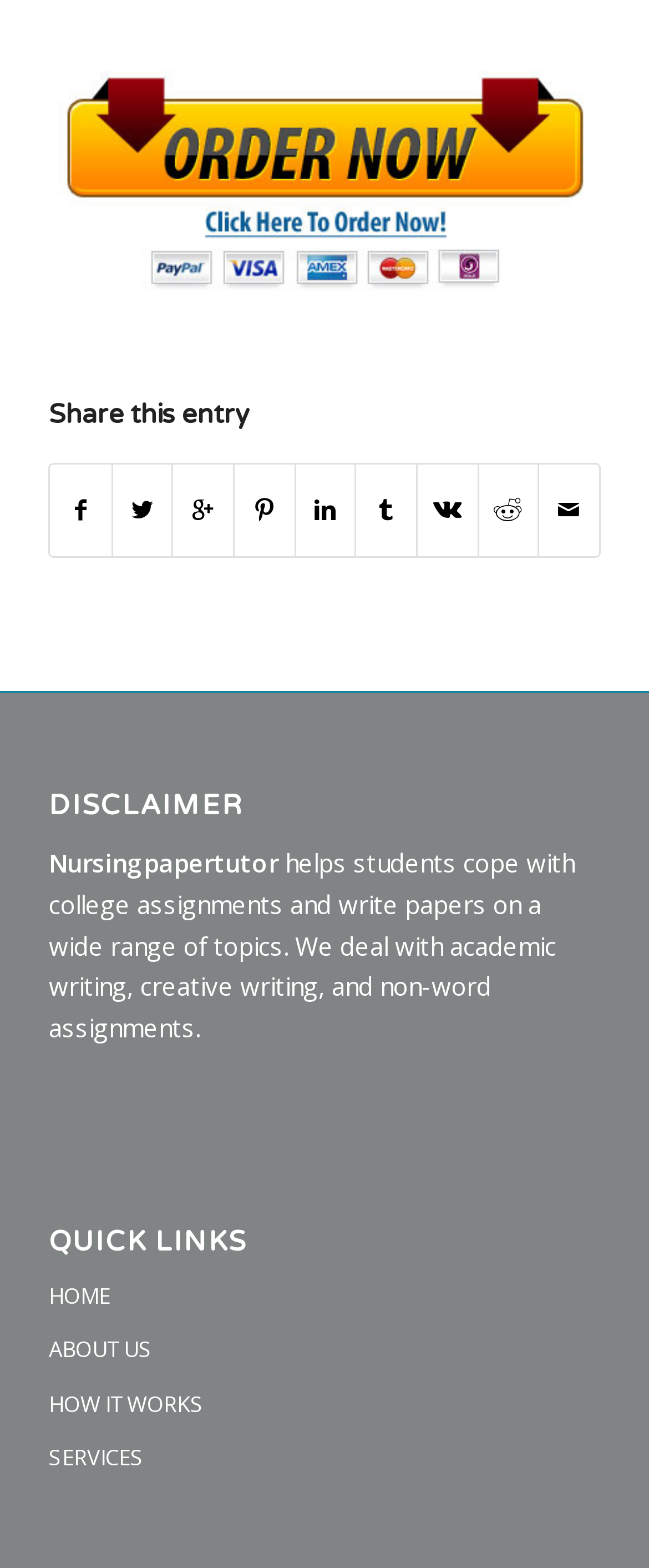Give a succinct answer to this question in a single word or phrase: 
How many social media links are there?

9